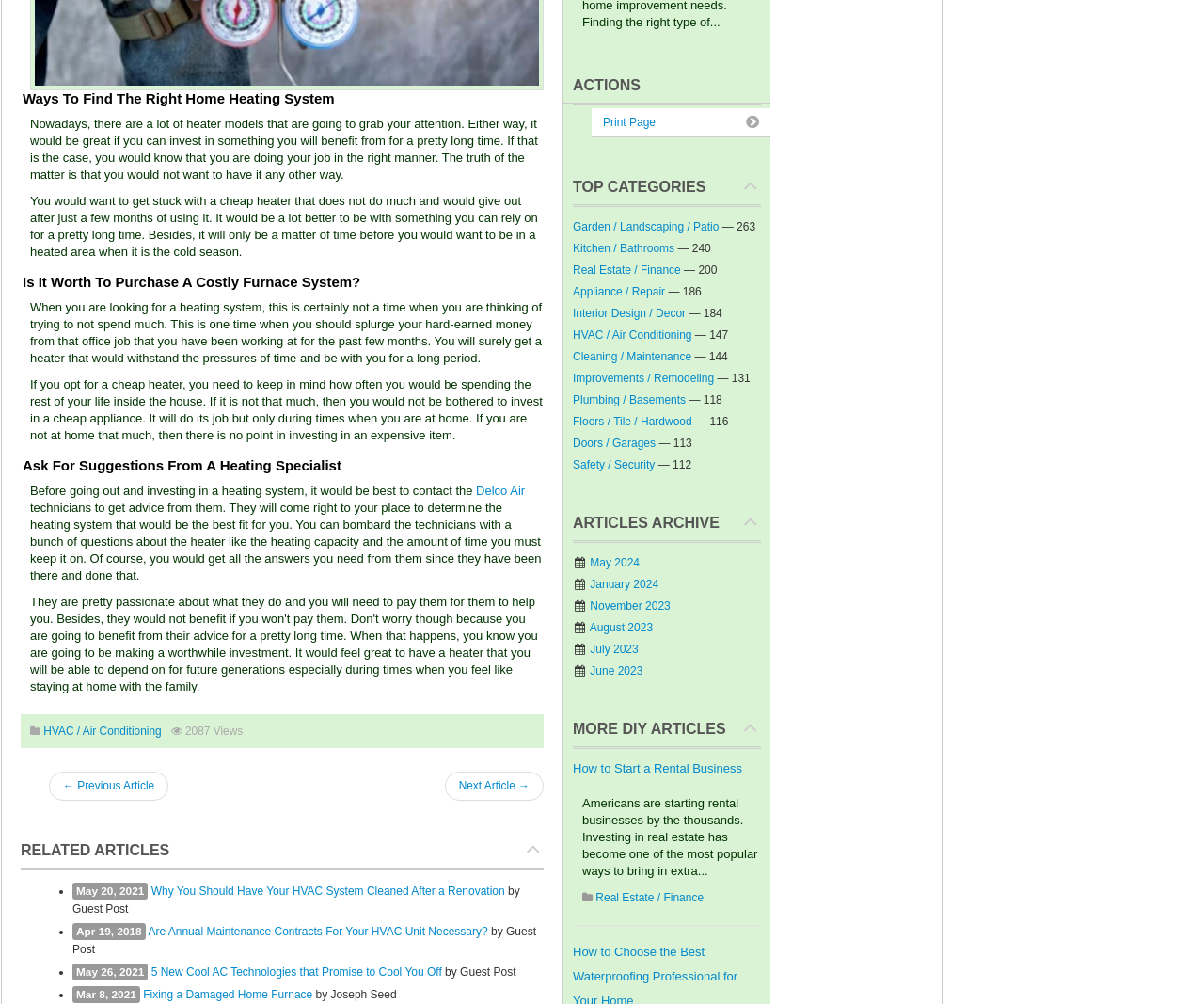Based on the element description: "Print Page", identify the bounding box coordinates for this UI element. The coordinates must be four float numbers between 0 and 1, listed as [left, top, right, bottom].

[0.491, 0.108, 0.64, 0.137]